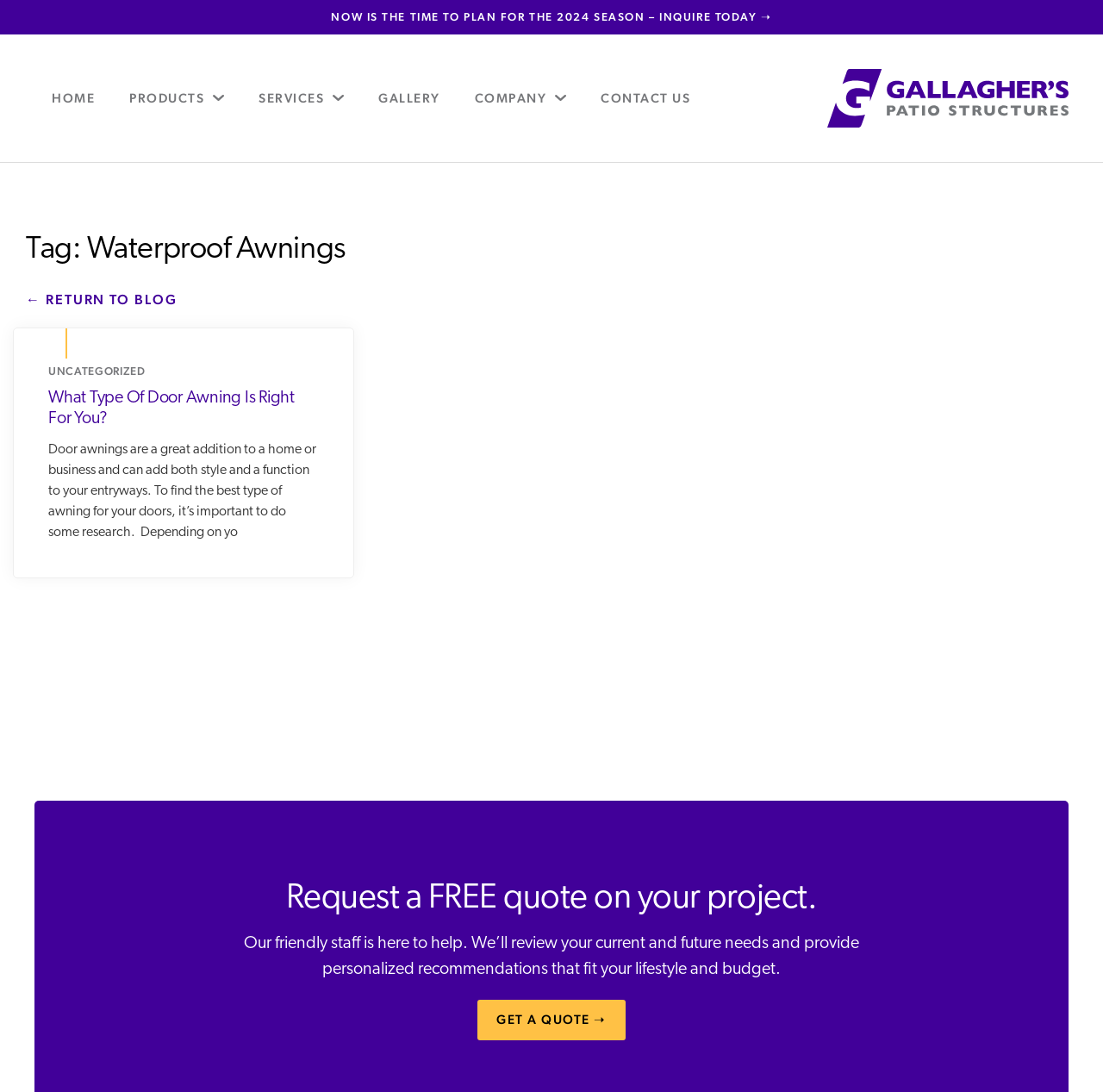Locate the bounding box coordinates of the element that should be clicked to fulfill the instruction: "Go to 'HOME'".

[0.031, 0.07, 0.102, 0.109]